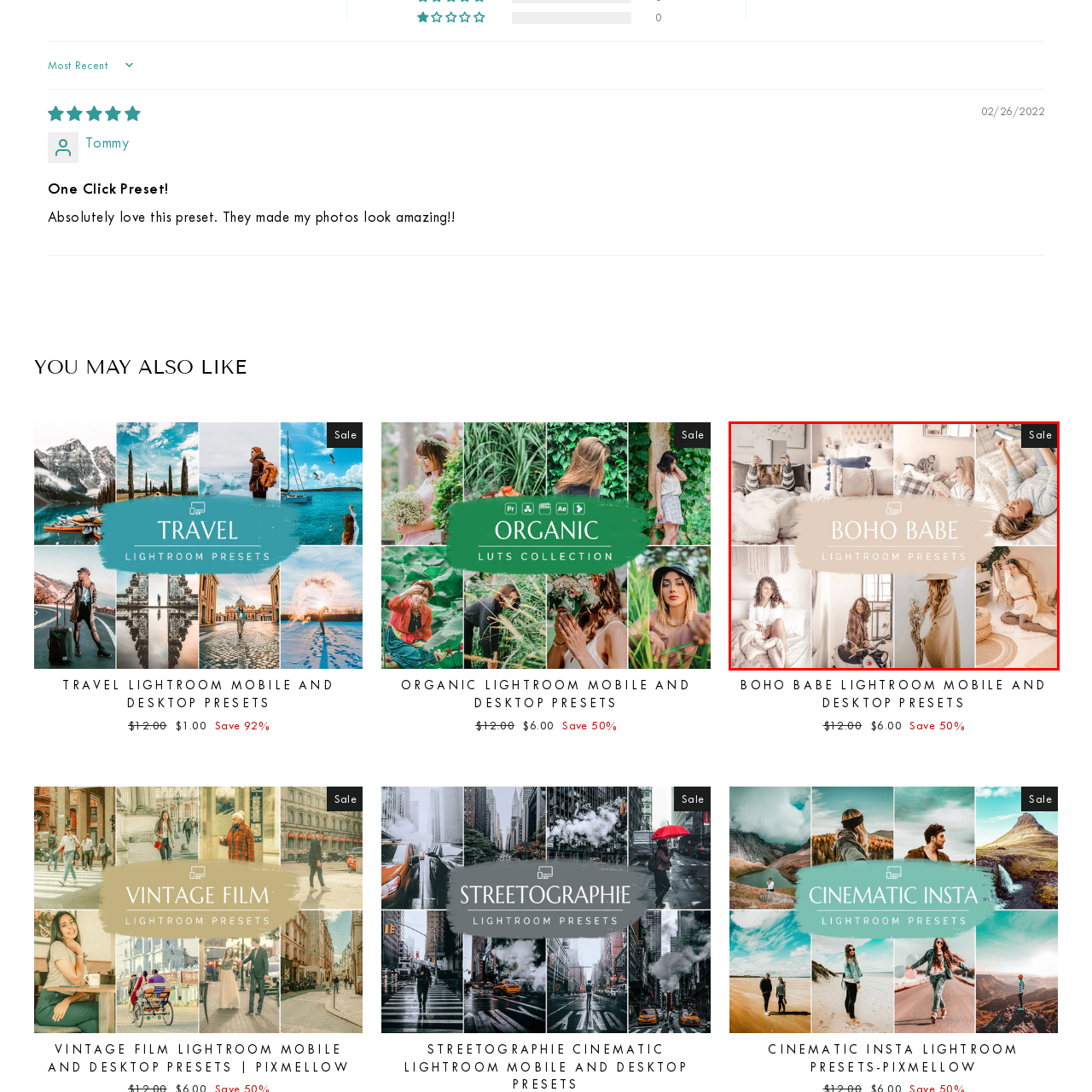Explain in detail the content of the image enclosed by the red outline.

The image showcases a collection of "BOHO BABE Lightroom Presets," emphasizing a stylish and cozy aesthetic. It features a grid of eight beautifully curated photos, each depicting women in inviting, bohemian-inspired environments, engaging in various relaxing activities such as reading and lounging. The soft color palette complements the tranquil vibe, drawing attention to the elegance of the presets designed for enhancing photography. Prominently displayed in the center is the title "BOHO BABE" in a chic, modern font, underscoring its trendy appeal. A corner tag states "Sale," indicating a promotional offer on these presets, inviting potential customers to add a touch of bohemian charm to their photography.